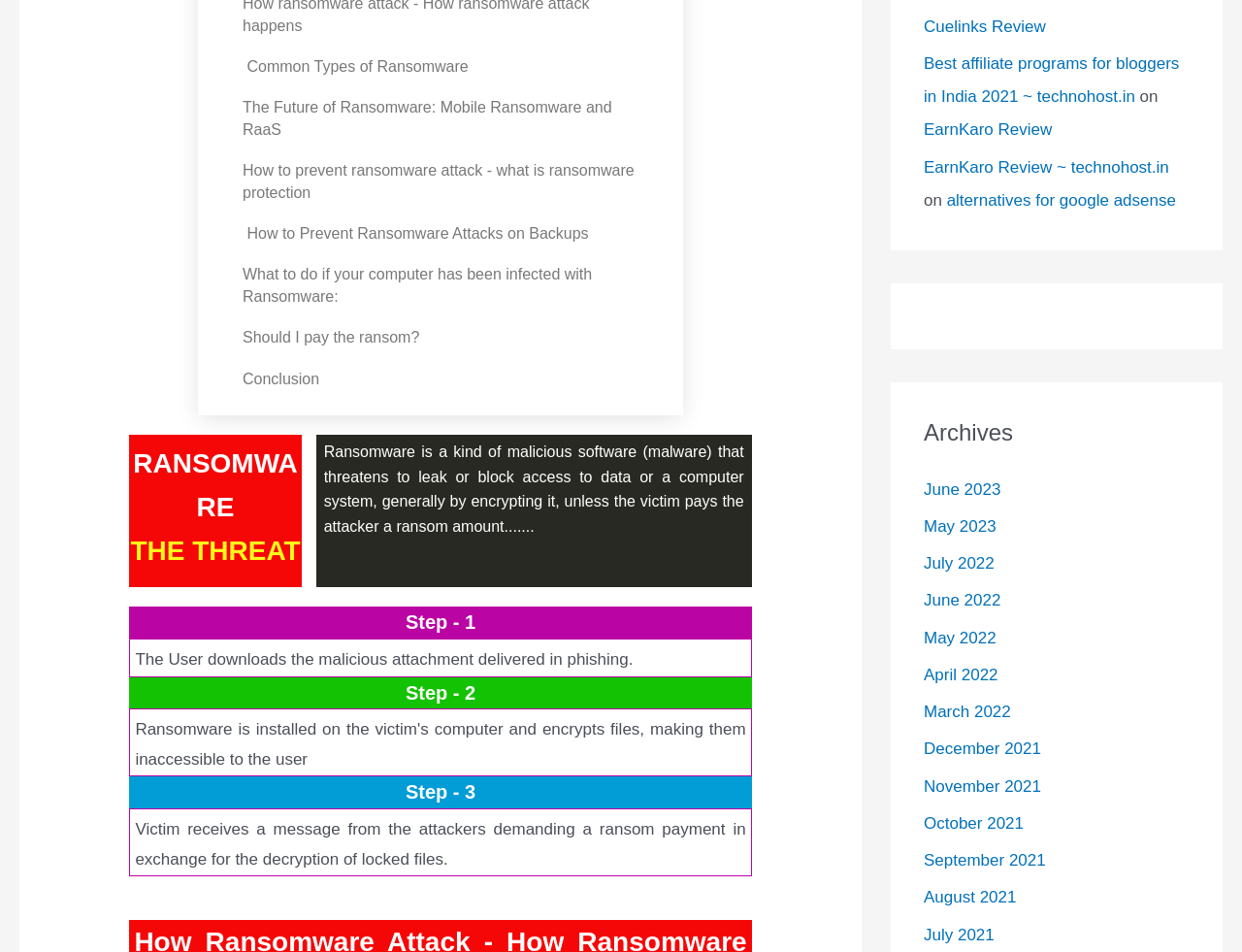Please provide the bounding box coordinates in the format (top-left x, top-left y, bottom-right x, bottom-right y). Remember, all values are floating point numbers between 0 and 1. What is the bounding box coordinate of the region described as: Should I pay the ransom?

[0.195, 0.344, 0.338, 0.367]